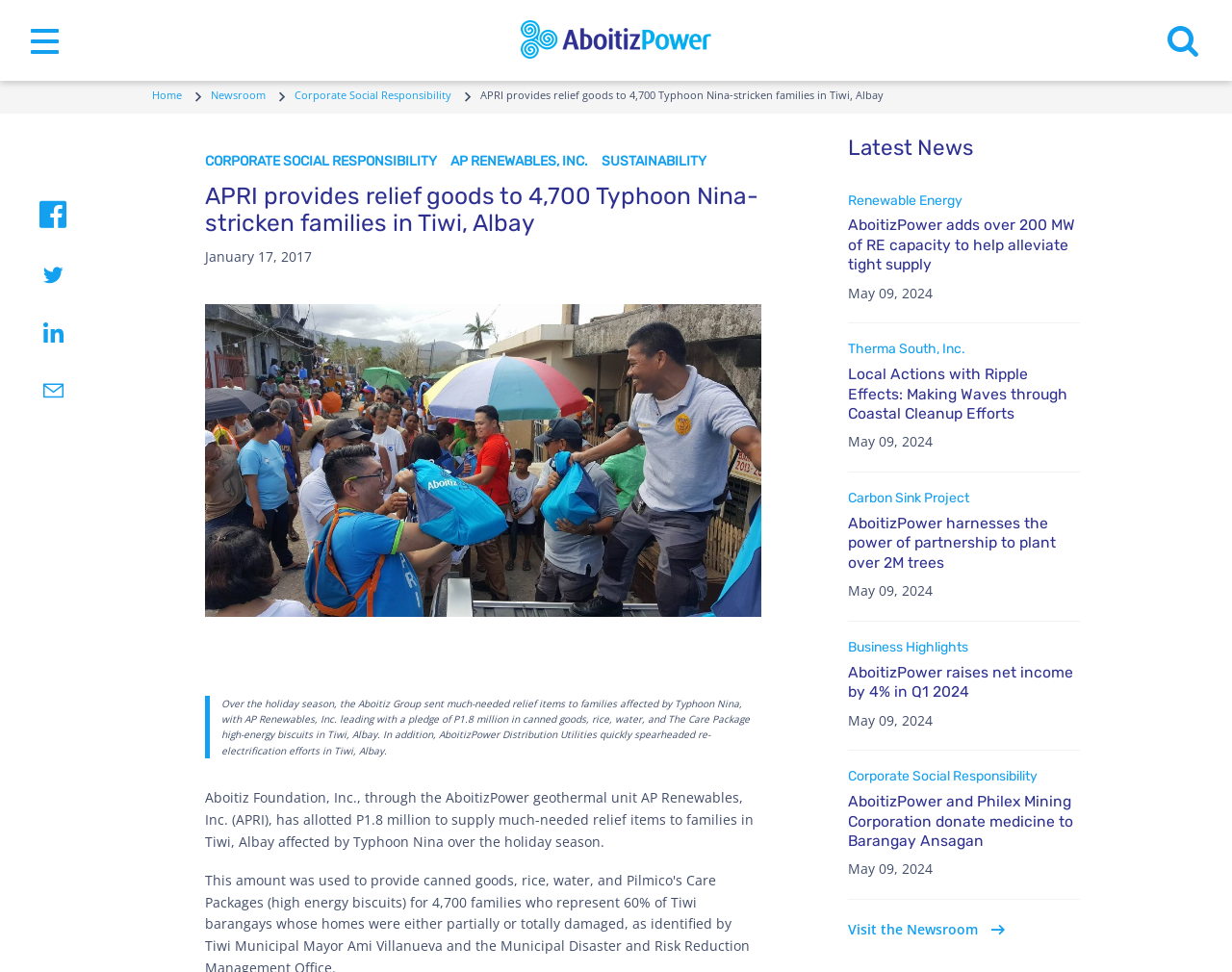Ascertain the bounding box coordinates for the UI element detailed here: "Newsroom". The coordinates should be provided as [left, top, right, bottom] with each value being a float between 0 and 1.

[0.171, 0.09, 0.22, 0.107]